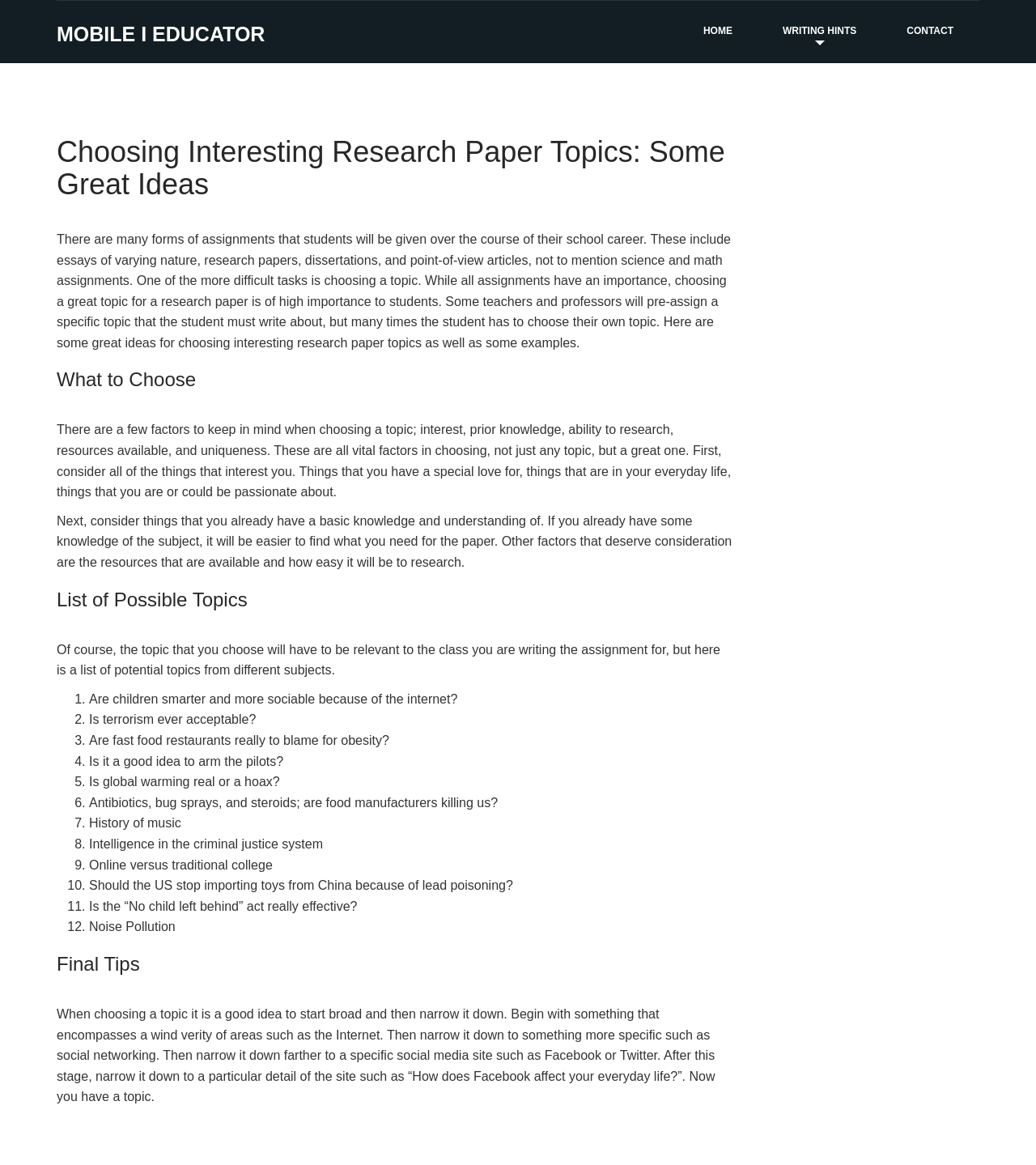Consider the image and give a detailed and elaborate answer to the question: 
How many links are present in the top navigation bar?

The top navigation bar contains three links: 'HOME', 'WRITING HINTS', and 'CONTACT'. These links are located at the top of the webpage, with bounding box coordinates of [0.655, 0.0, 0.73, 0.054], [0.732, 0.0, 0.85, 0.054], and [0.852, 0.0, 0.944, 0.054] respectively.